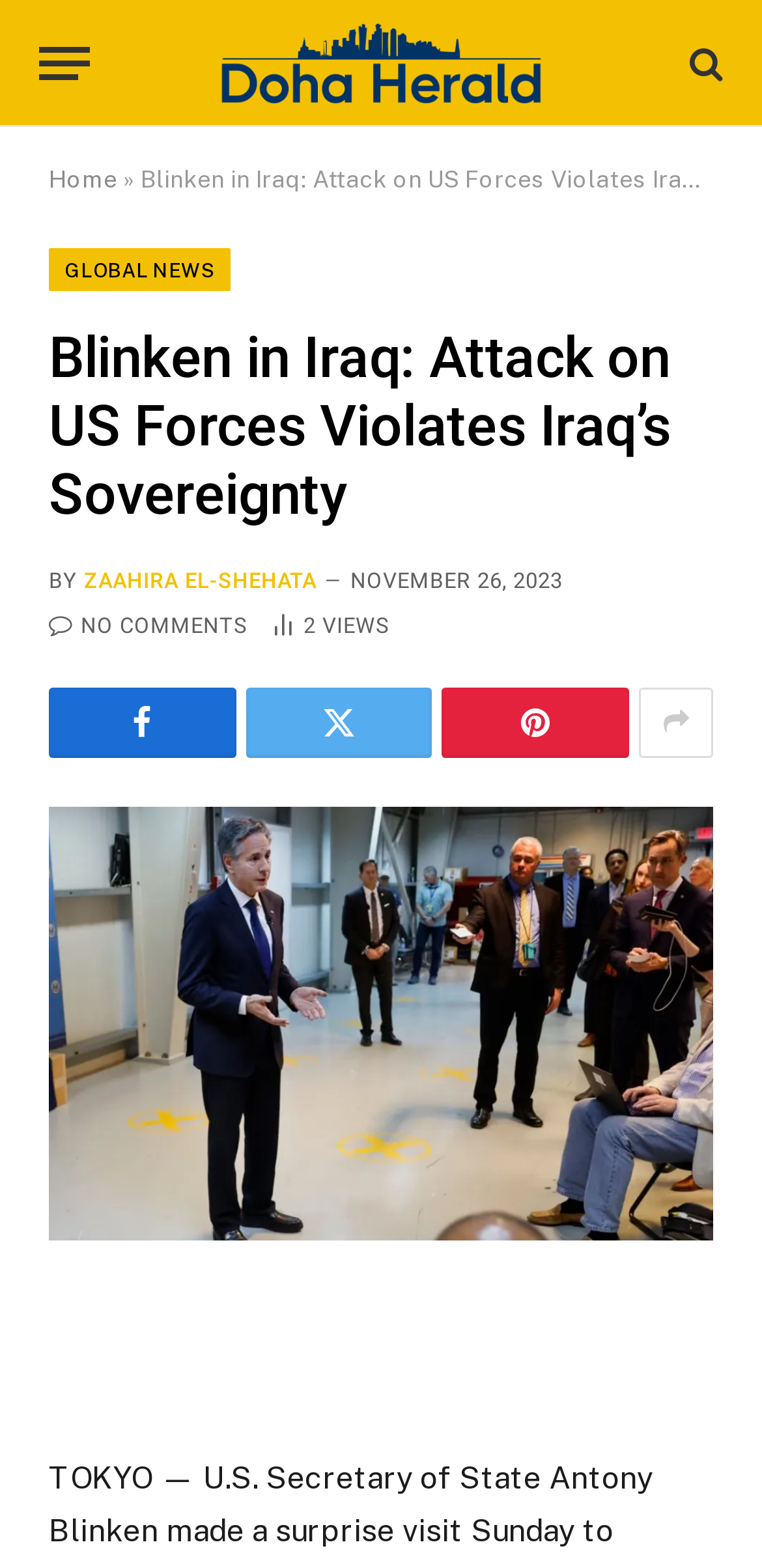Please identify the bounding box coordinates of the clickable region that I should interact with to perform the following instruction: "Share the article on social media". The coordinates should be expressed as four float numbers between 0 and 1, i.e., [left, top, right, bottom].

[0.58, 0.438, 0.826, 0.483]